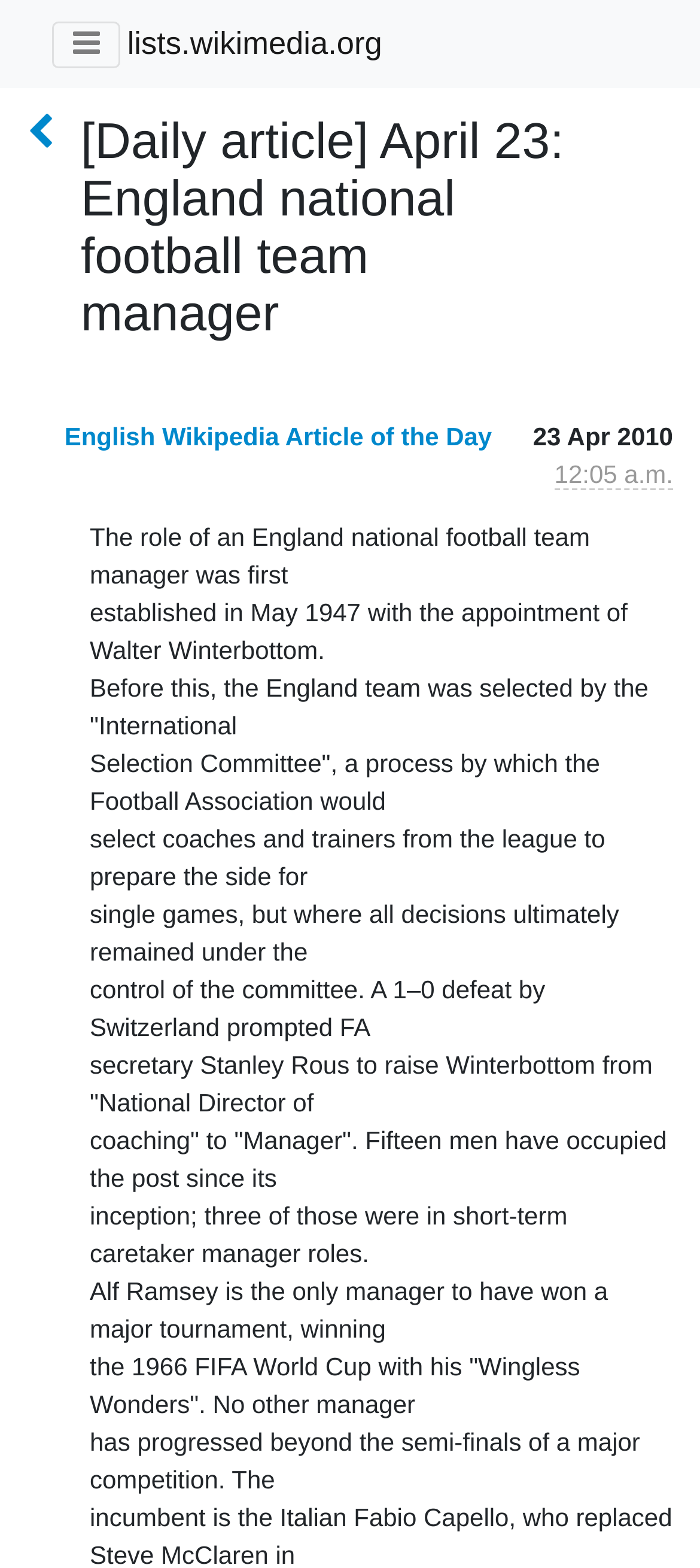Generate the title text from the webpage.

[Daily article] April 23: England national football team manager